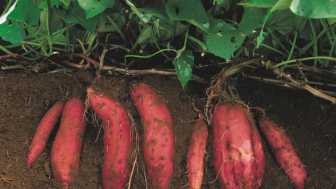Convey a rich and detailed description of the image.

This image showcases freshly harvested sweet potatoes nestled in rich, brown soil. The vibrant reddish-purple skin of the tubers contrasts beautifully with the earthy background, highlighting their organic nature. Green vine leaves can be seen in the upper part of the image, indicating the lush growth from which these sweet potatoes have emerged. As an essential part of the gardening process, this visual emphasizes the rewarding outcome of nurturing these delicious vegetables, which are known for their sweetness and versatility in various culinary applications. The image beautifully captures the essence of growing mouthwatering sweet potatoes, making it an inspiring reference for gardening enthusiasts.